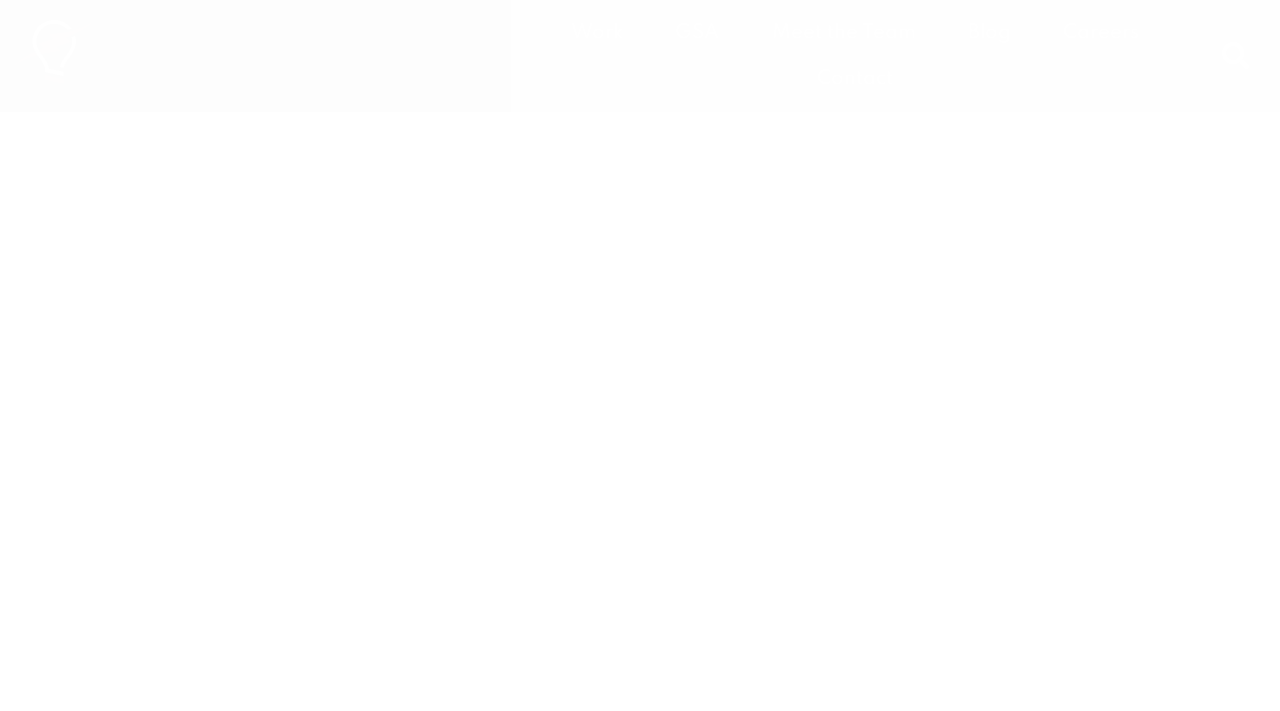What is the text on the button next to the search bar?
Answer the question with just one word or phrase using the image.

Search